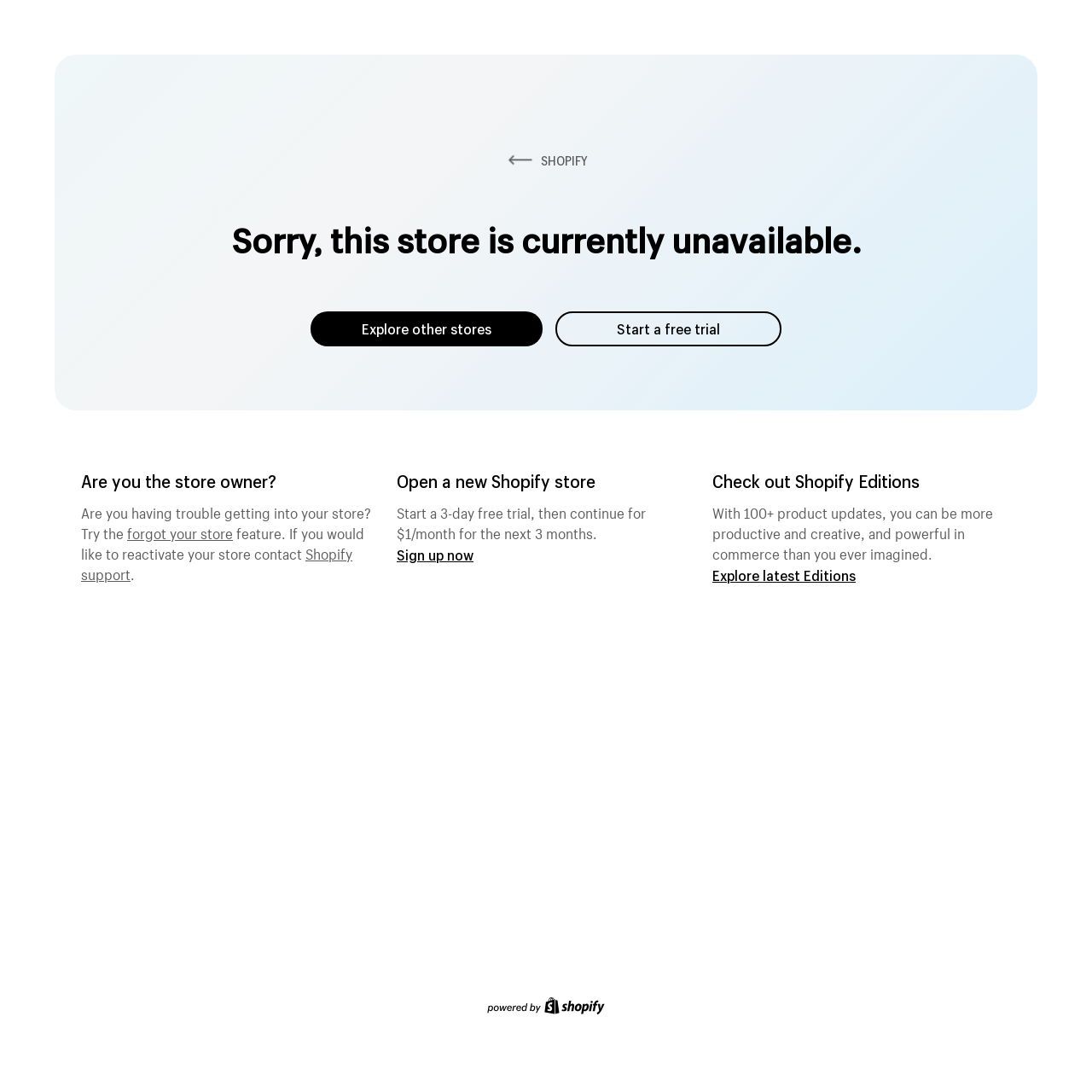What is the alternative for the store owner? Using the information from the screenshot, answer with a single word or phrase.

contact Shopify support